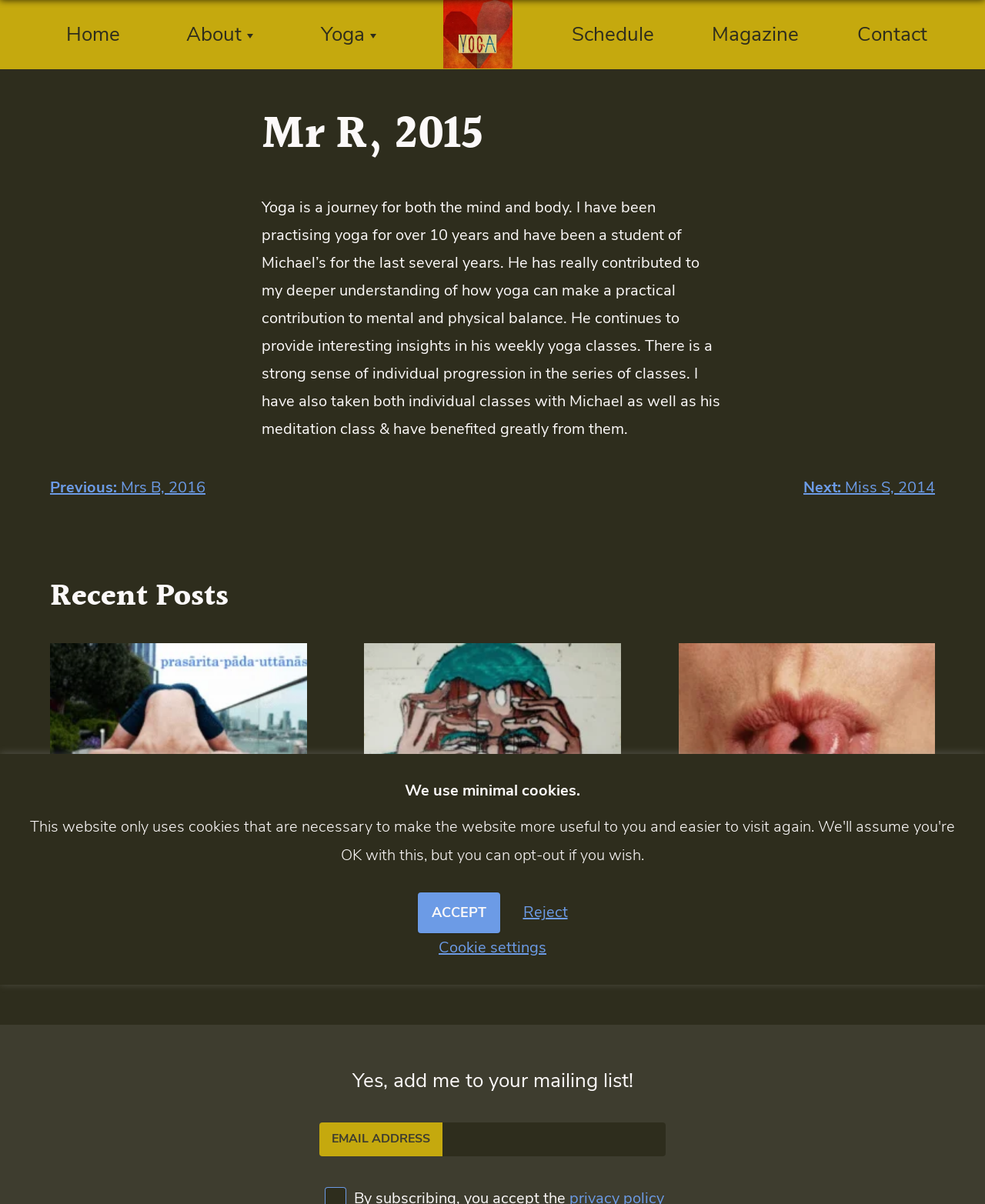Identify the bounding box coordinates of the region I need to click to complete this instruction: "View the 'Schedule'".

[0.58, 0.014, 0.664, 0.044]